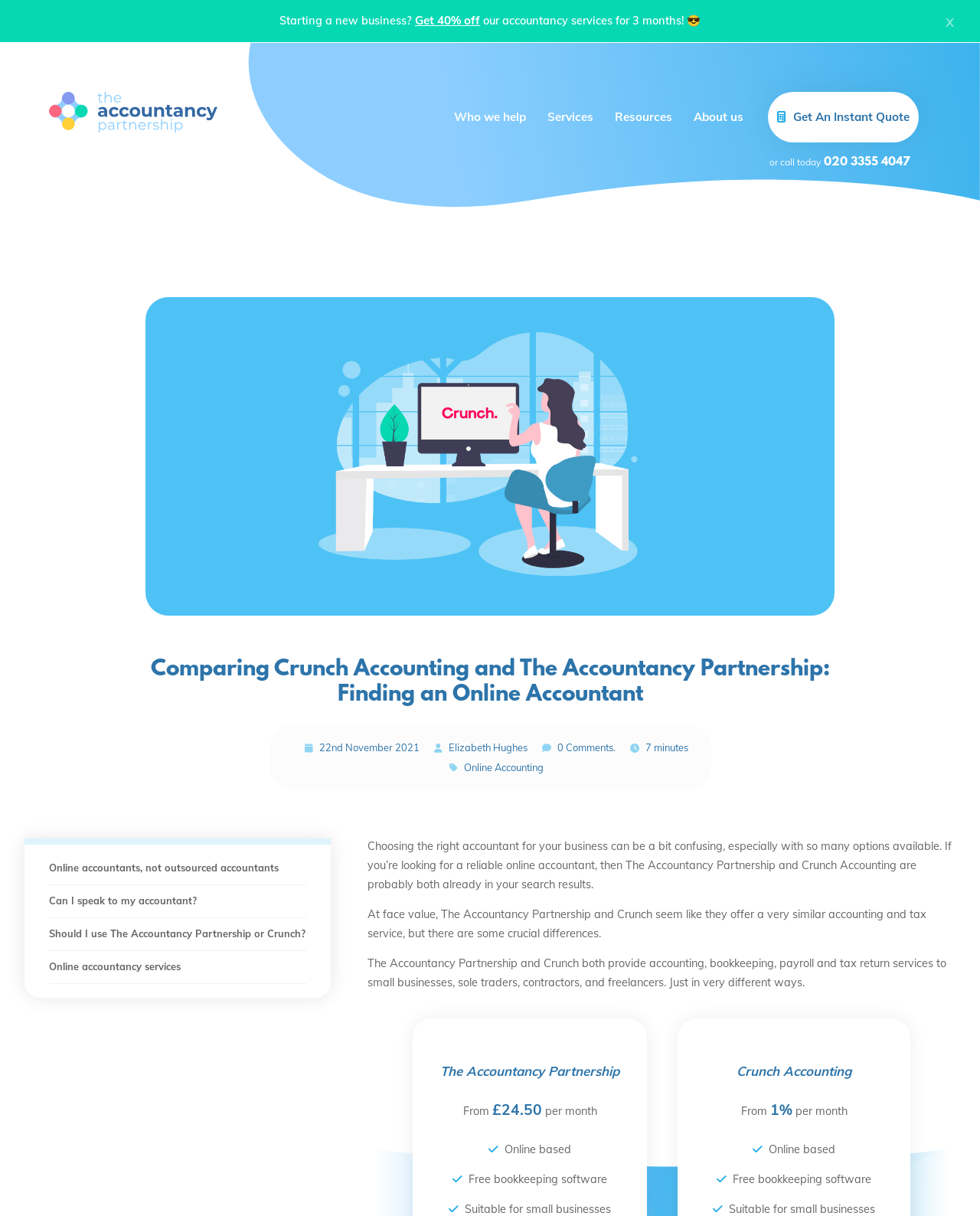Determine the bounding box coordinates for the clickable element required to fulfill the instruction: "Read about Online Accounting". Provide the coordinates as four float numbers between 0 and 1, i.e., [left, top, right, bottom].

[0.473, 0.625, 0.554, 0.637]